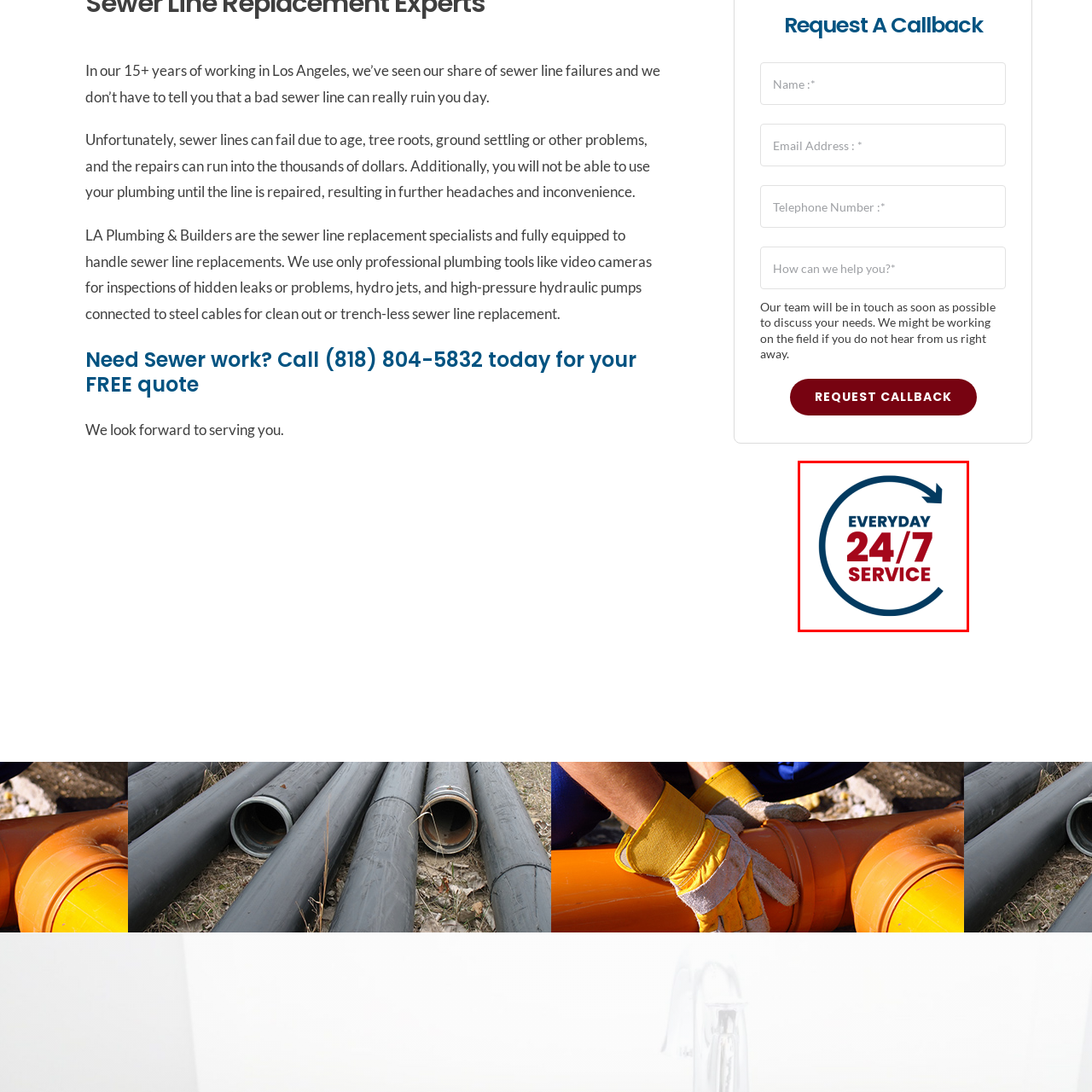When can customers get help for urgent issues?
Study the image highlighted with a red bounding box and respond to the question with a detailed answer.

According to the graphic, customers can get help for urgent issues like sewer line failures at any time, day or night, thanks to the service provider's 24/7 service commitment.